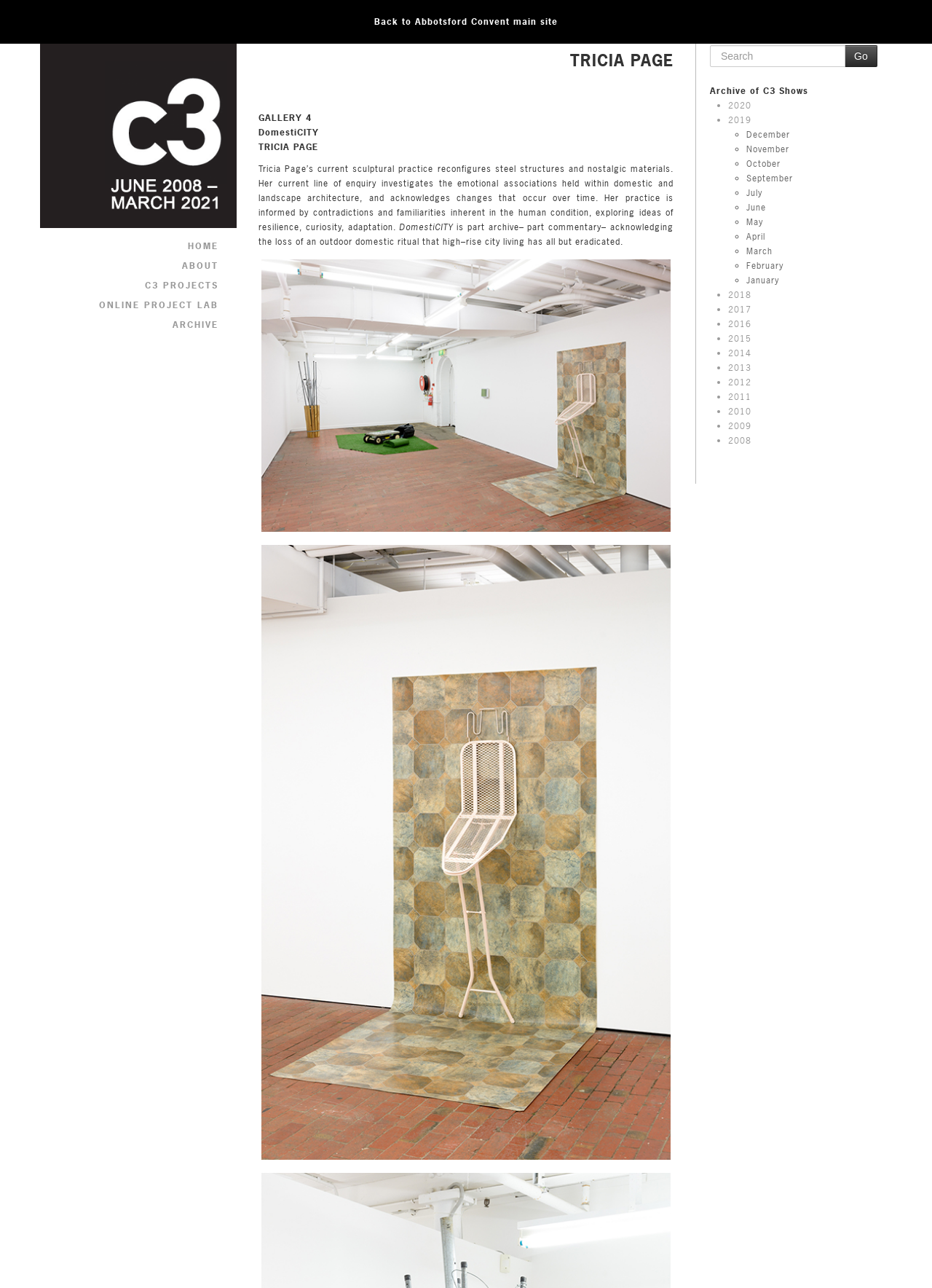Please find the bounding box coordinates of the section that needs to be clicked to achieve this instruction: "View Tricia Page’s gallery".

[0.277, 0.087, 0.334, 0.096]